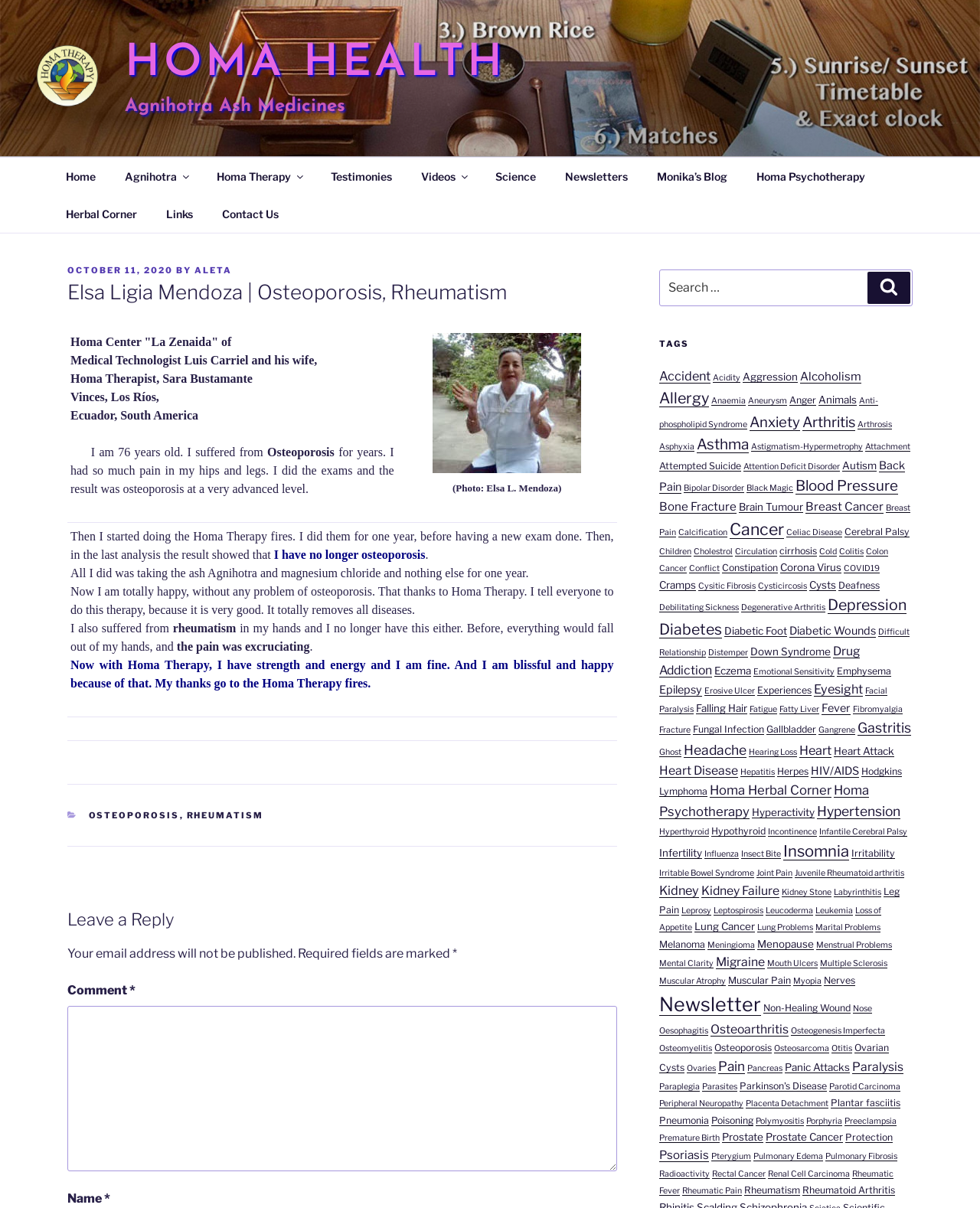Identify the bounding box coordinates of the clickable section necessary to follow the following instruction: "Leave a reply". The coordinates should be presented as four float numbers from 0 to 1, i.e., [left, top, right, bottom].

[0.069, 0.752, 0.629, 0.771]